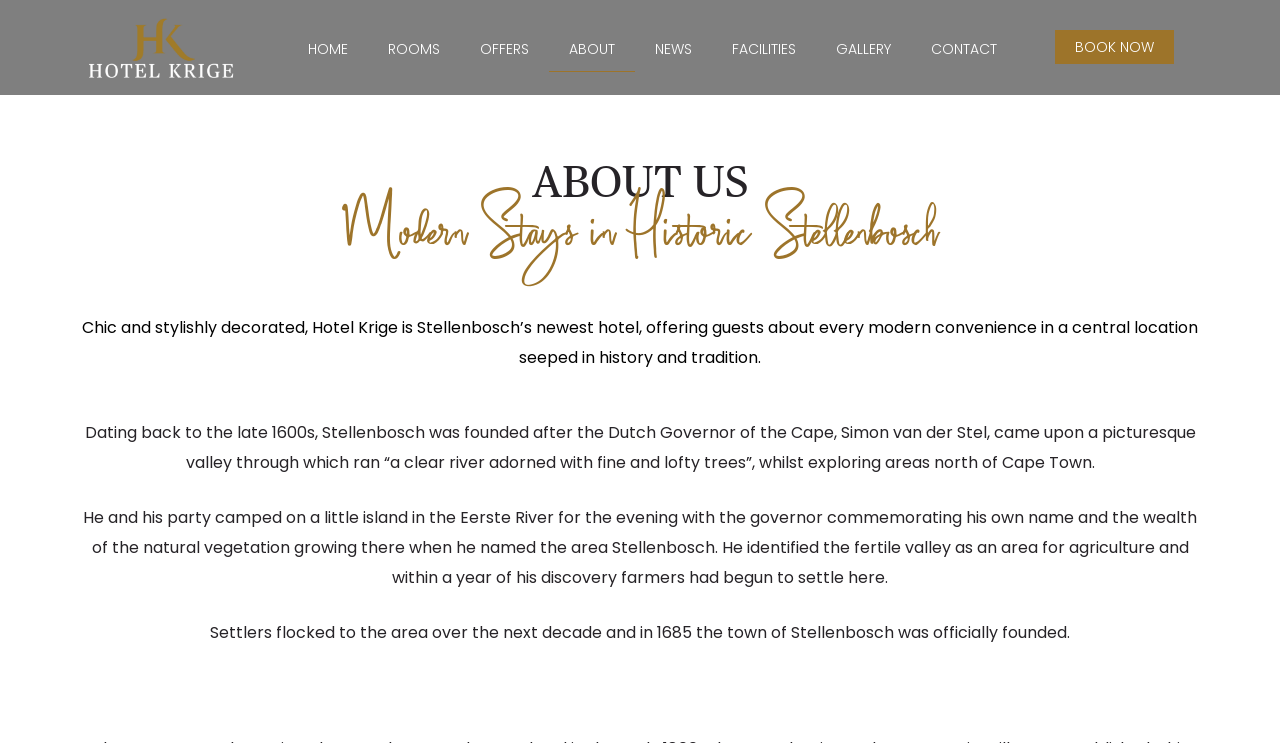Determine the main heading text of the webpage.

Modern Stays in Historic Stellenbosch